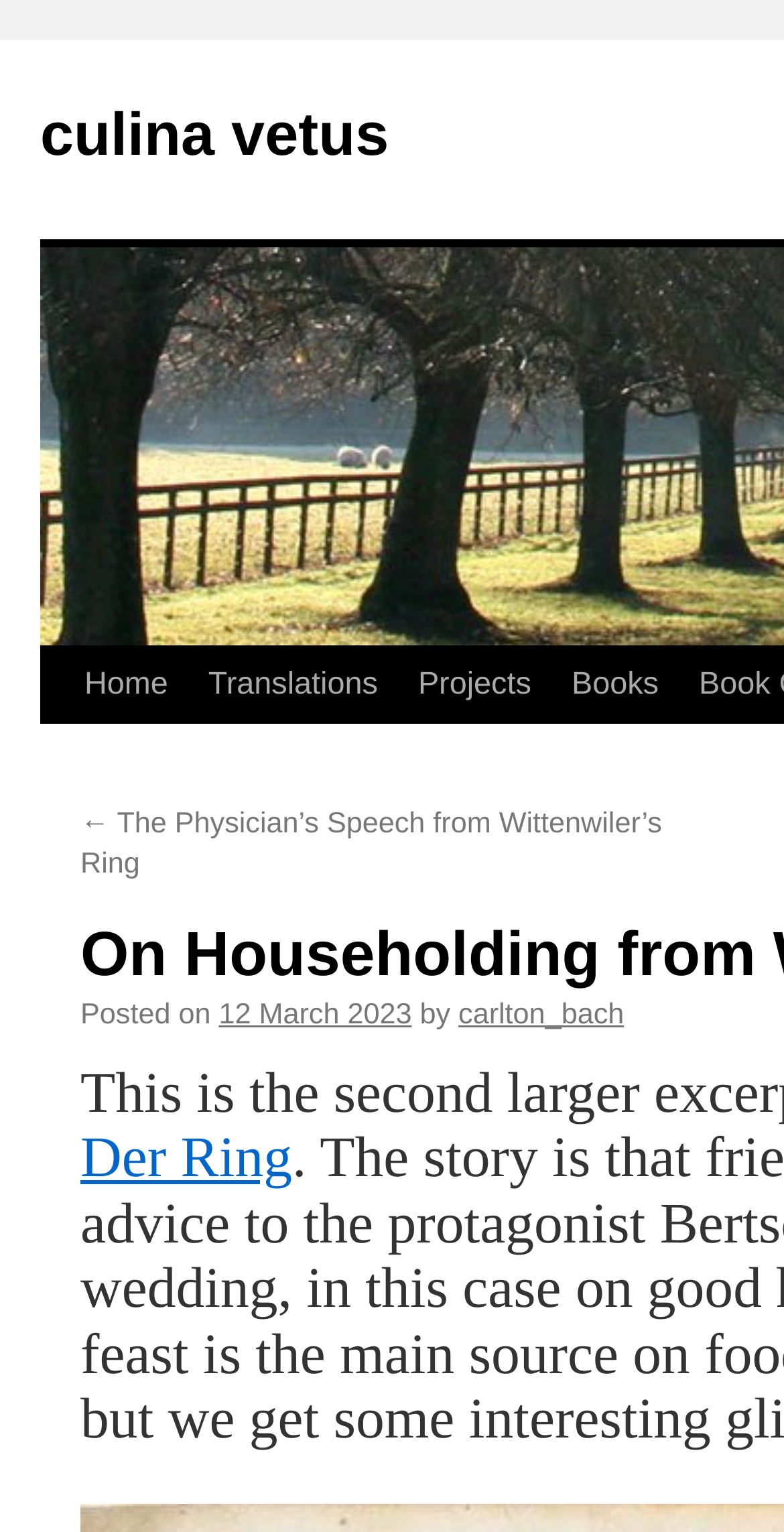Who is the author of the latest article?
Please ensure your answer is as detailed and informative as possible.

I looked for the author of the latest article, which is mentioned next to 'by', and found that it is 'carlton_bach'.